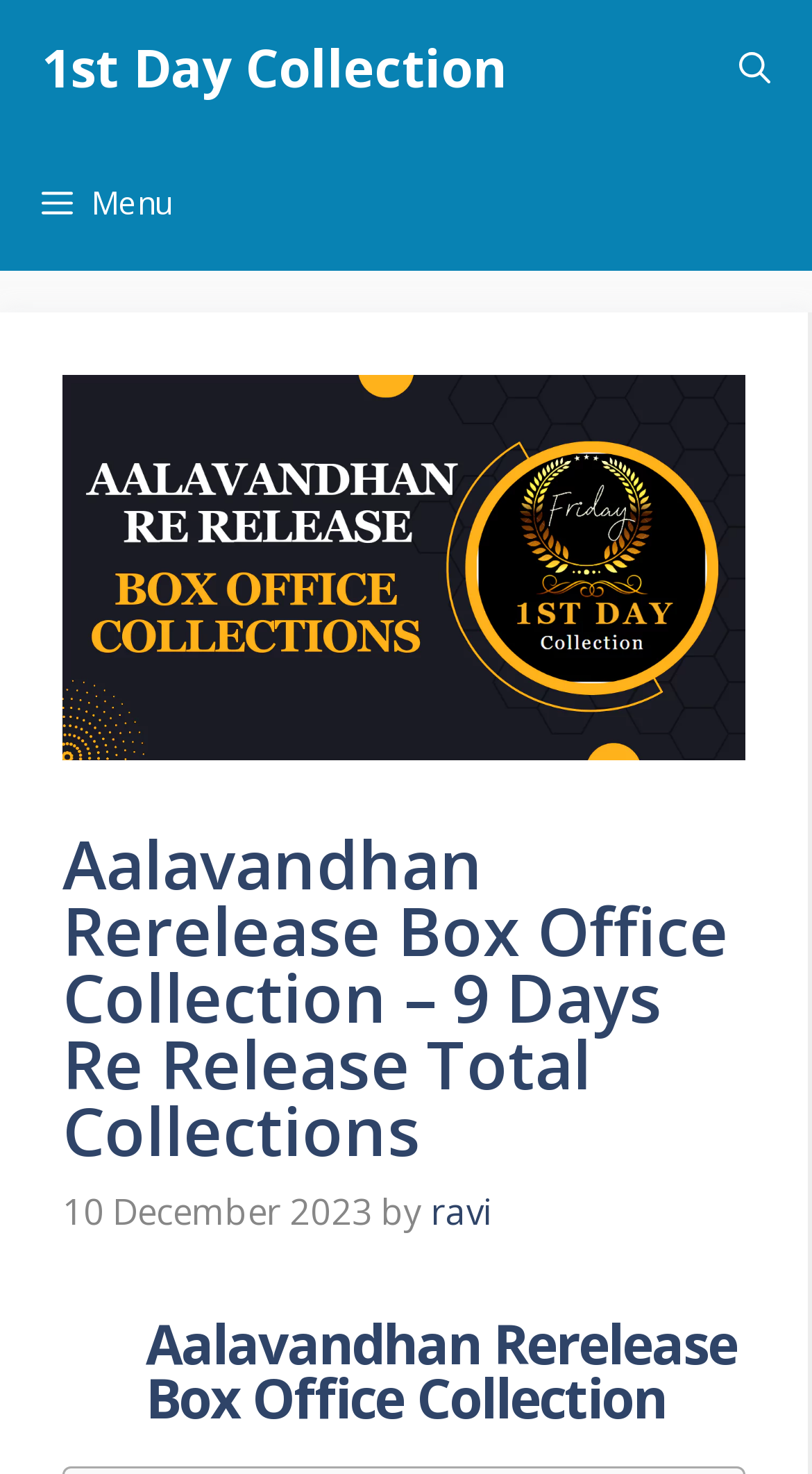What is the purpose of the webpage? Refer to the image and provide a one-word or short phrase answer.

To update box office collection